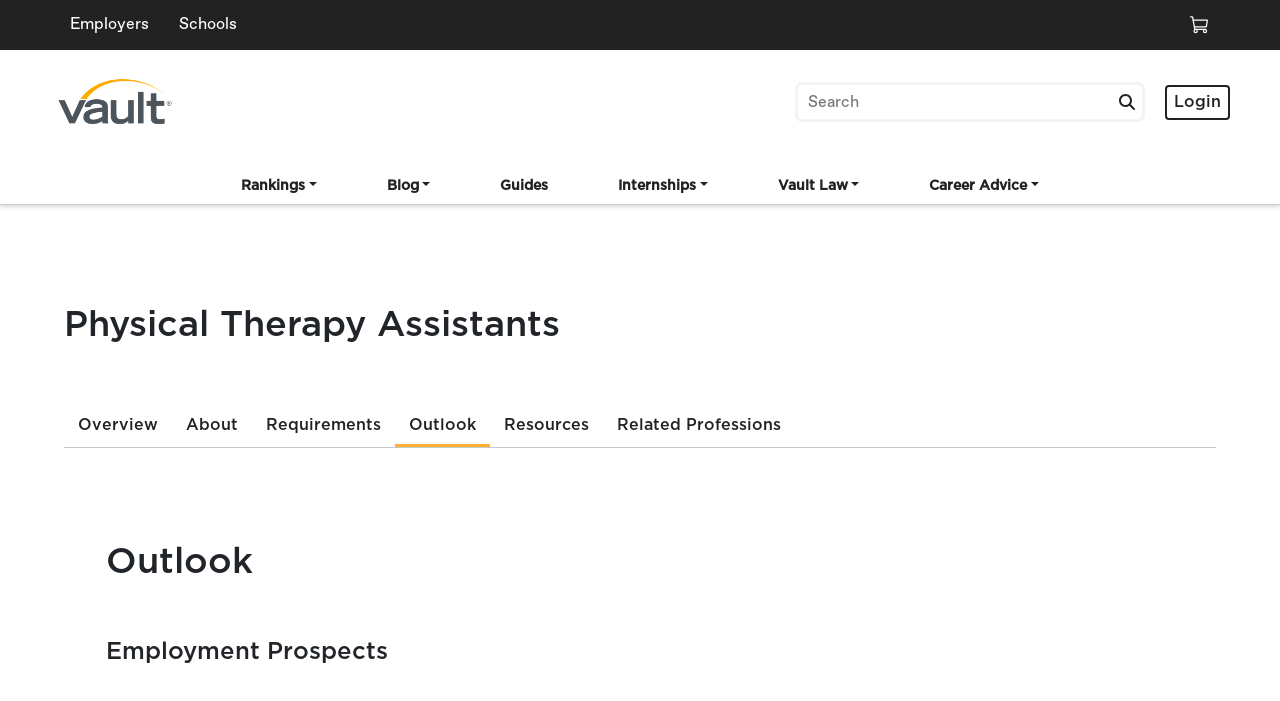Provide the bounding box coordinates of the HTML element this sentence describes: "Related Professions".

[0.471, 0.58, 0.621, 0.64]